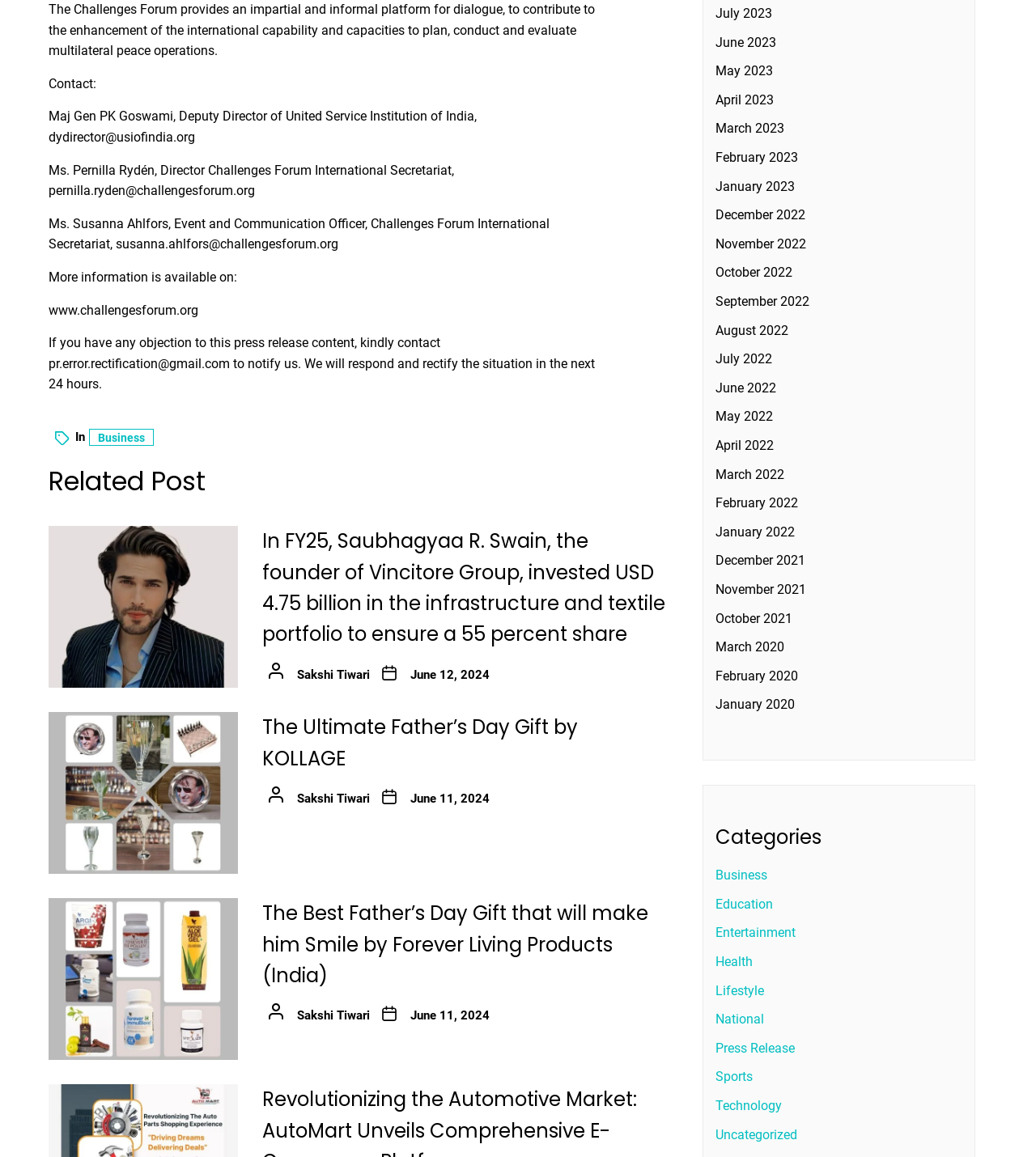Please pinpoint the bounding box coordinates for the region I should click to adhere to this instruction: "Contact the Challenges Forum International Secretariat".

[0.047, 0.14, 0.438, 0.154]